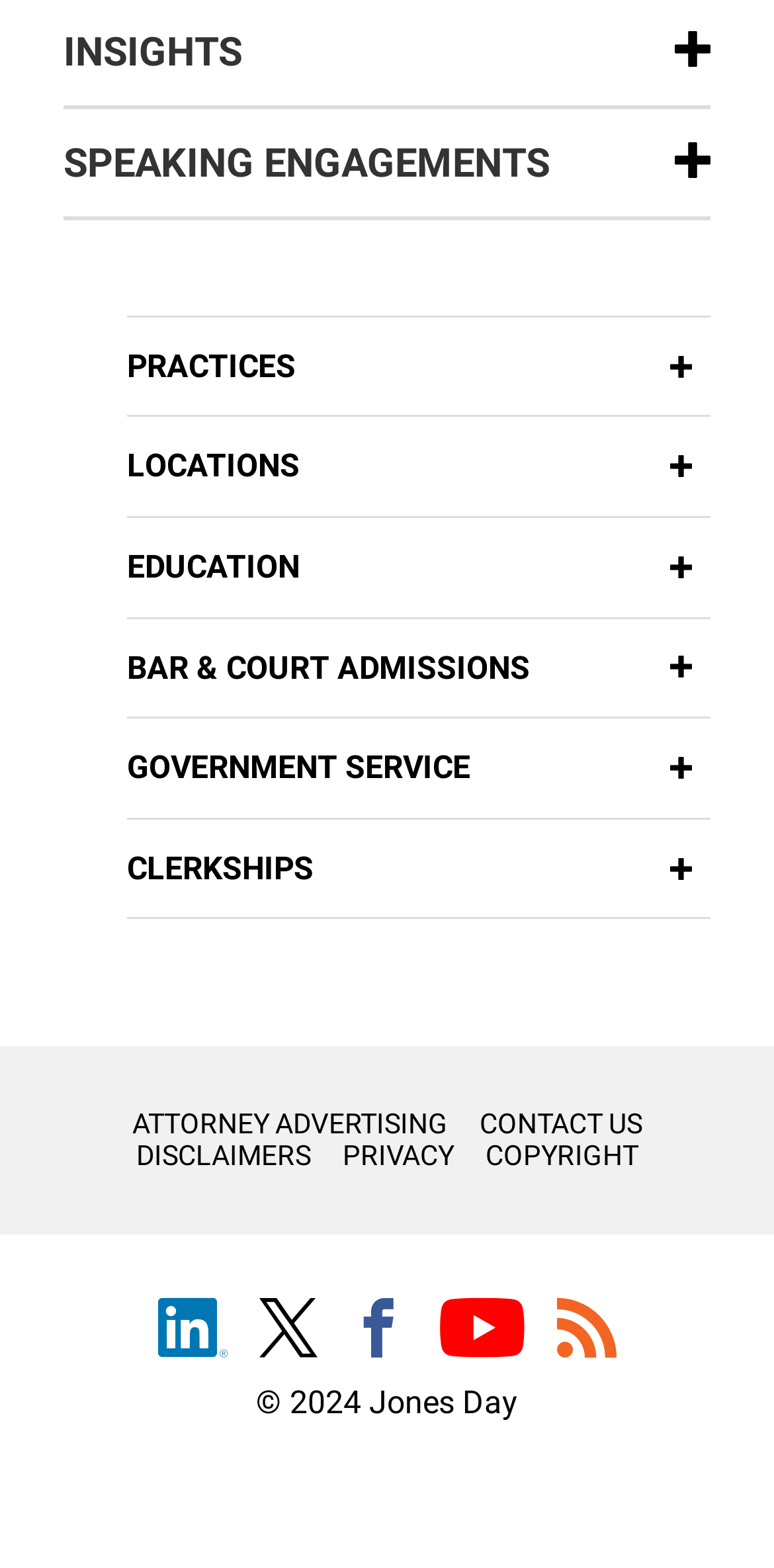Specify the bounding box coordinates (top-left x, top-left y, bottom-right x, bottom-right y) of the UI element in the screenshot that matches this description: Contact Us

[0.619, 0.707, 0.829, 0.727]